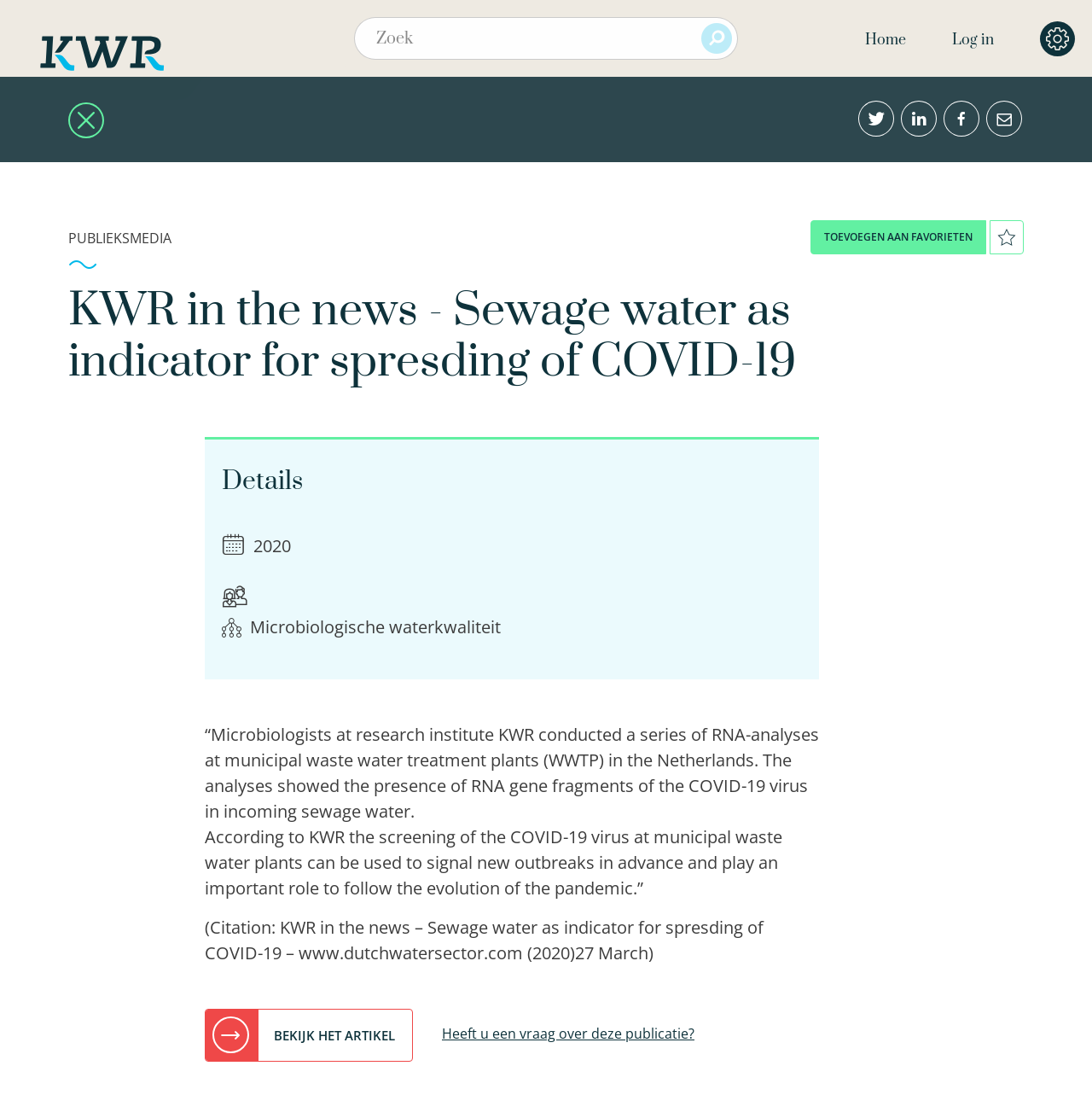What is the purpose of screening COVID-19 at waste water plants?
Based on the visual content, answer with a single word or a brief phrase.

Signal new outbreaks